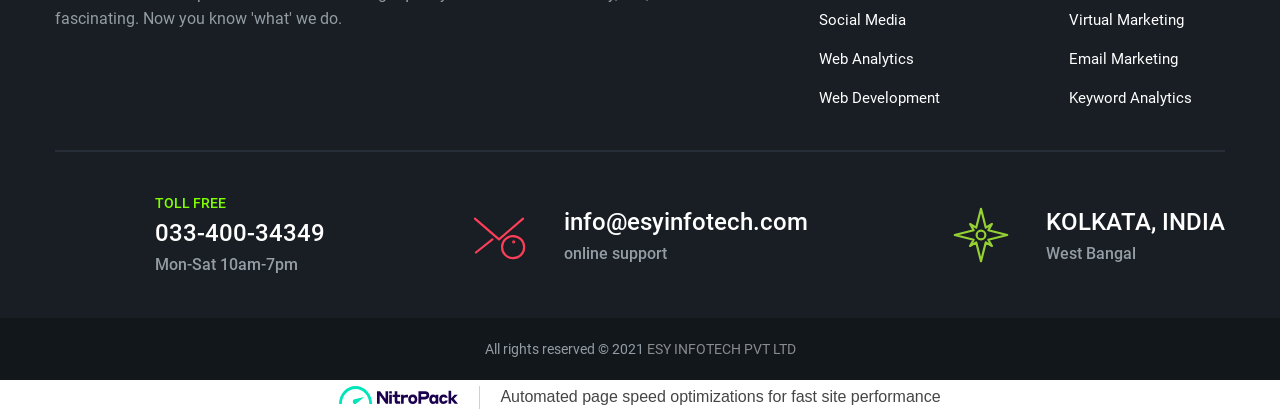Determine the bounding box coordinates for the area that needs to be clicked to fulfill this task: "visit facebook page". The coordinates must be given as four float numbers between 0 and 1, i.e., [left, top, right, bottom].

[0.043, 0.125, 0.071, 0.202]